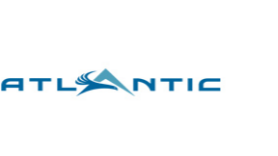Provide an extensive narrative of what is shown in the image.

The image showcases the logo of "Atlantic," prominently displayed in a bold blue font. The design features a stylistic representation of a wave or mountain, symbolizing strength and fluidity, which complements the text. This logo is part of Glamour Glaze's promotional materials, highlighting the various satisfied clients associated with their window tinting services, emphasizing the company's reputation and reliability in the industry.